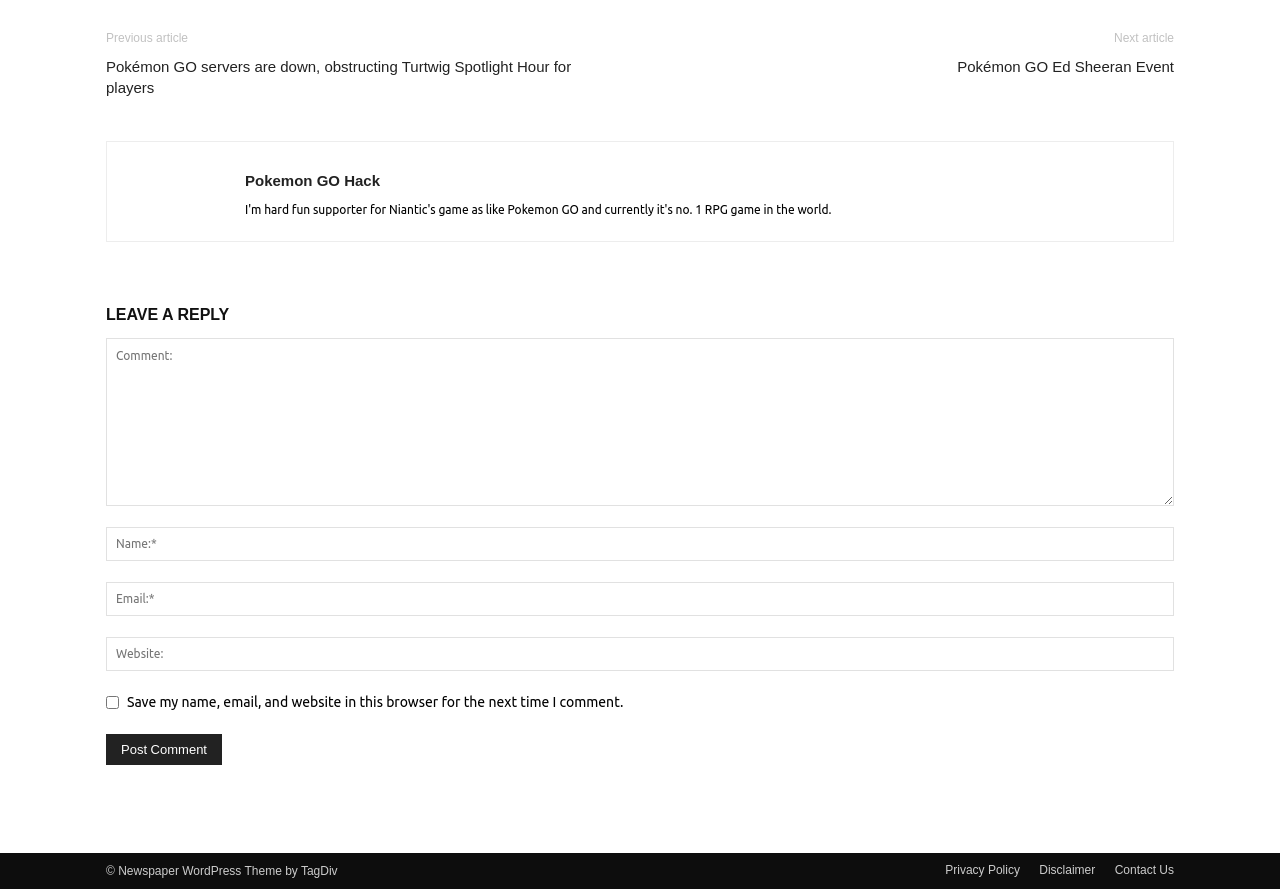Can you specify the bounding box coordinates of the area that needs to be clicked to fulfill the following instruction: "Contact Us"?

[0.871, 0.969, 0.917, 0.989]